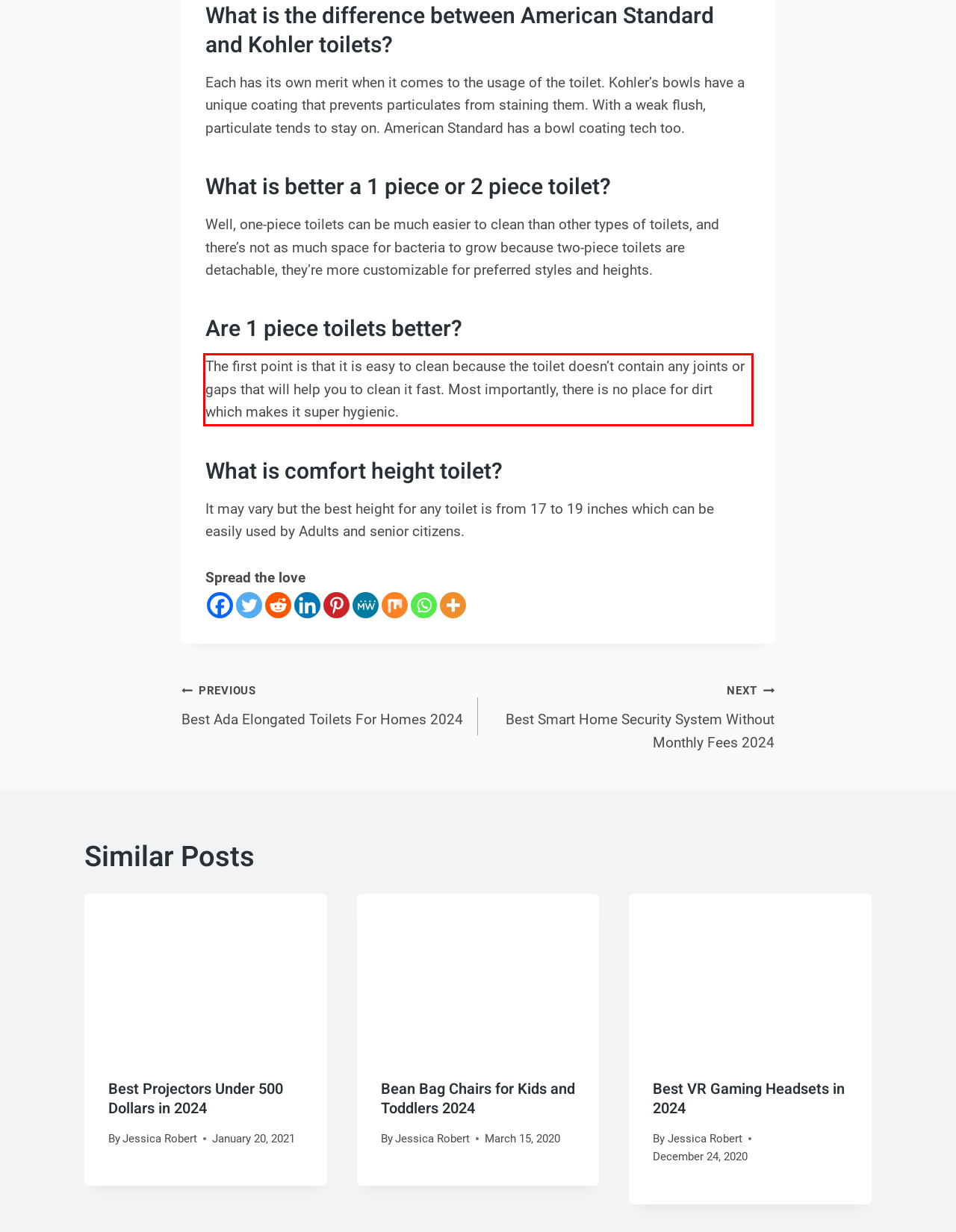Analyze the screenshot of a webpage where a red rectangle is bounding a UI element. Extract and generate the text content within this red bounding box.

The first point is that it is easy to clean because the toilet doesn’t contain any joints or gaps that will help you to clean it fast. Most importantly, there is no place for dirt which makes it super hygienic.